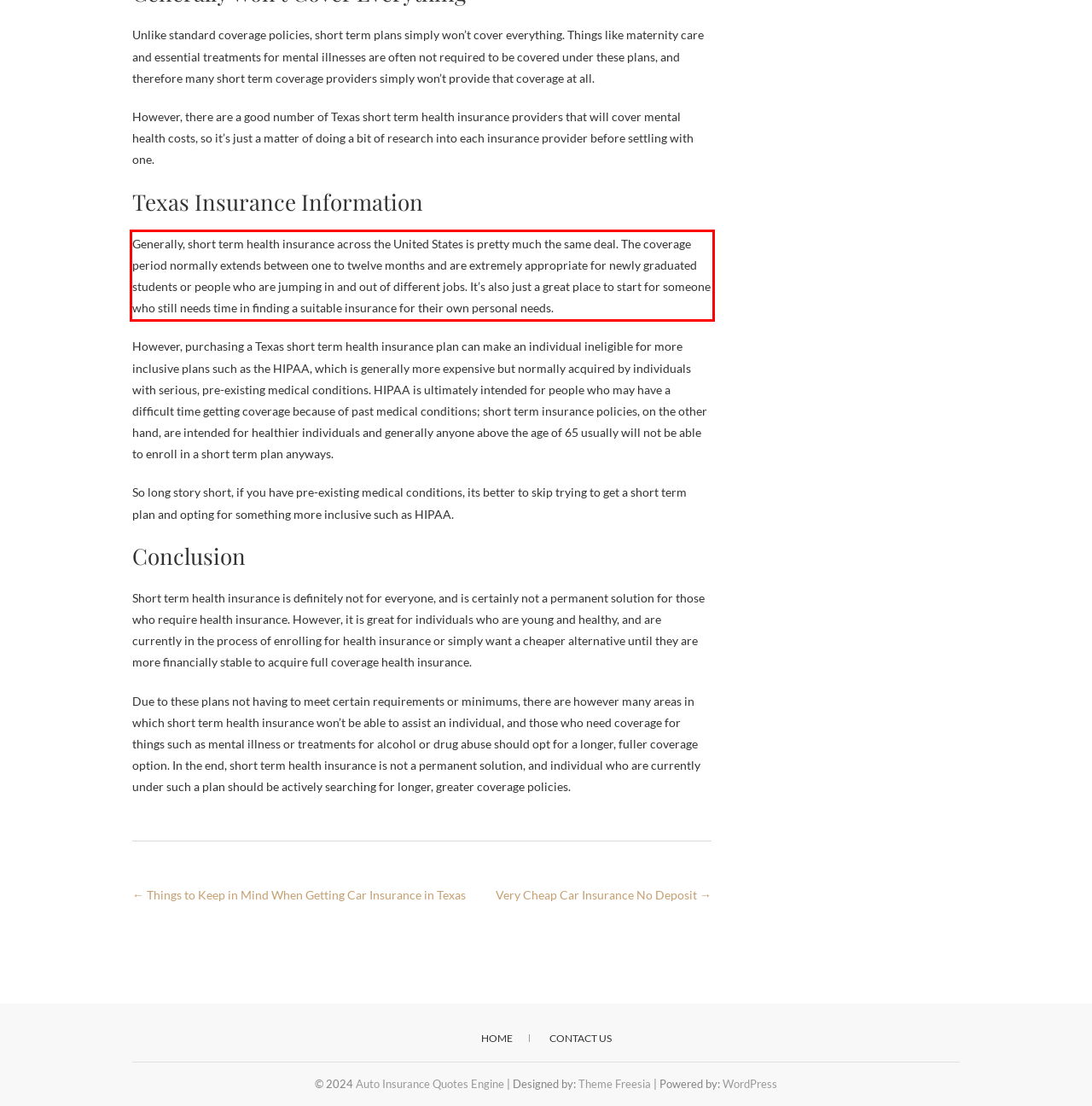Look at the screenshot of the webpage, locate the red rectangle bounding box, and generate the text content that it contains.

Generally, short term health insurance across the United States is pretty much the same deal. The coverage period normally extends between one to twelve months and are extremely appropriate for newly graduated students or people who are jumping in and out of different jobs. It’s also just a great place to start for someone who still needs time in finding a suitable insurance for their own personal needs.